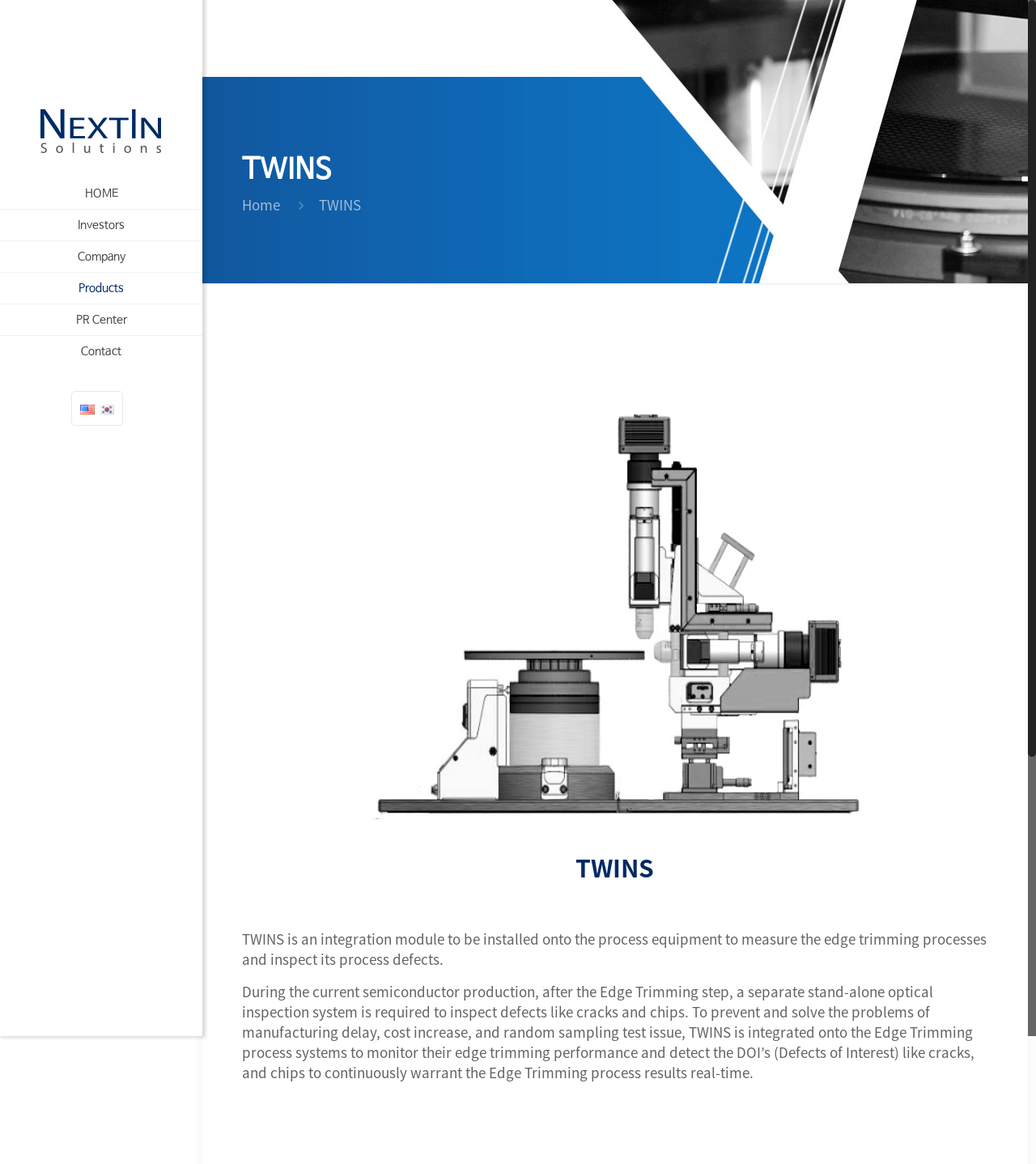Locate the UI element described by Home in the provided webpage screenshot. Return the bounding box coordinates in the format (top-left x, top-left y, bottom-right x, bottom-right y), ensuring all values are between 0 and 1.

[0.234, 0.167, 0.271, 0.184]